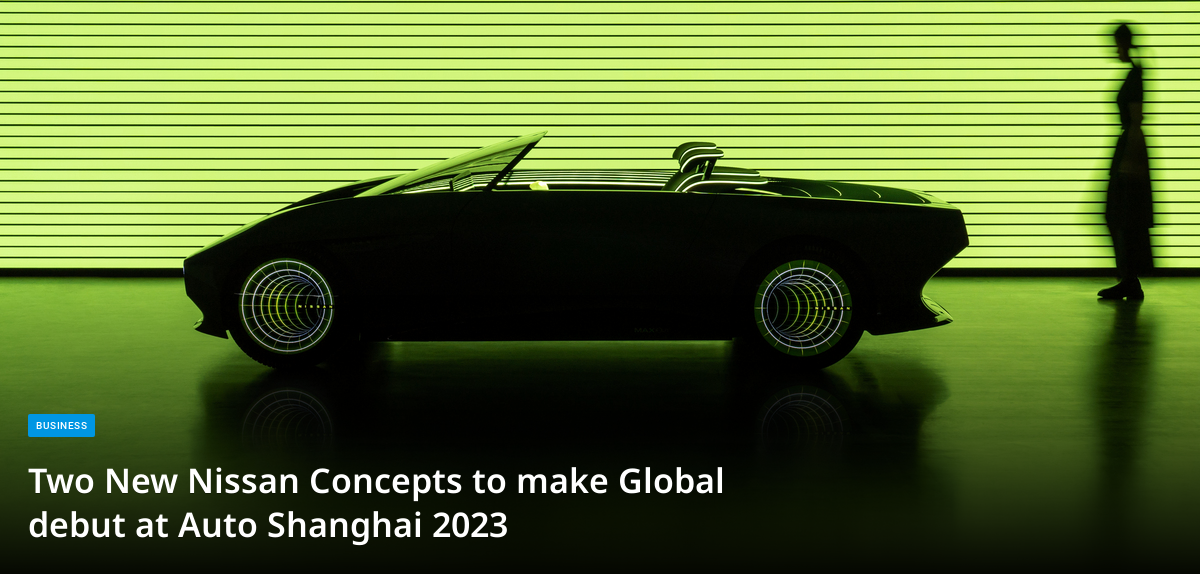Provide a comprehensive description of the image.

The image showcases a sleek silhouette of a Nissan convertible concept vehicle against a vibrant green backdrop, emphasizing its modern and futuristic design. The vehicle's lines are accentuated by the striking contrast of the illuminated background and its dark exterior. This setting brilliantly sets the stage for the global debut of two innovative Nissan concepts at Auto Shanghai 2023. A figure can be seen in the background, enhancing the perception of scale and the innovative atmosphere surrounding the reveal. The caption at the bottom identifies the featured announcement, highlighting the excitement and anticipation in the automotive industry for these upcoming models.